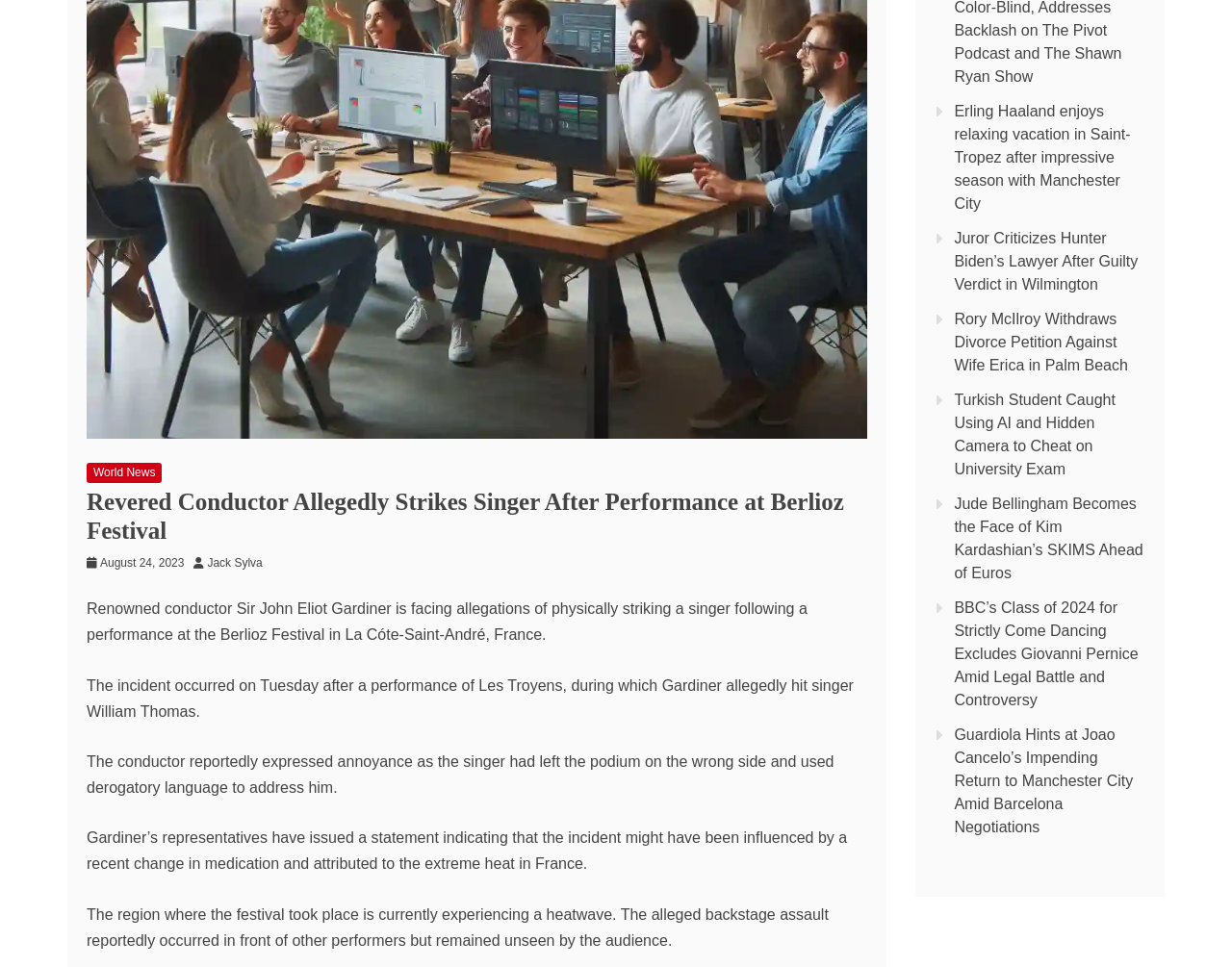Find and provide the bounding box coordinates for the UI element described here: "August 24, 2023". The coordinates should be given as four float numbers between 0 and 1: [left, top, right, bottom].

[0.081, 0.575, 0.15, 0.589]